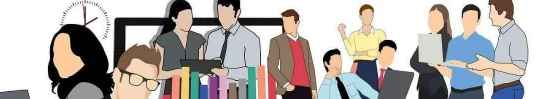Respond to the following question using a concise word or phrase: 
What is the person in the forefront focused on?

Colorful books